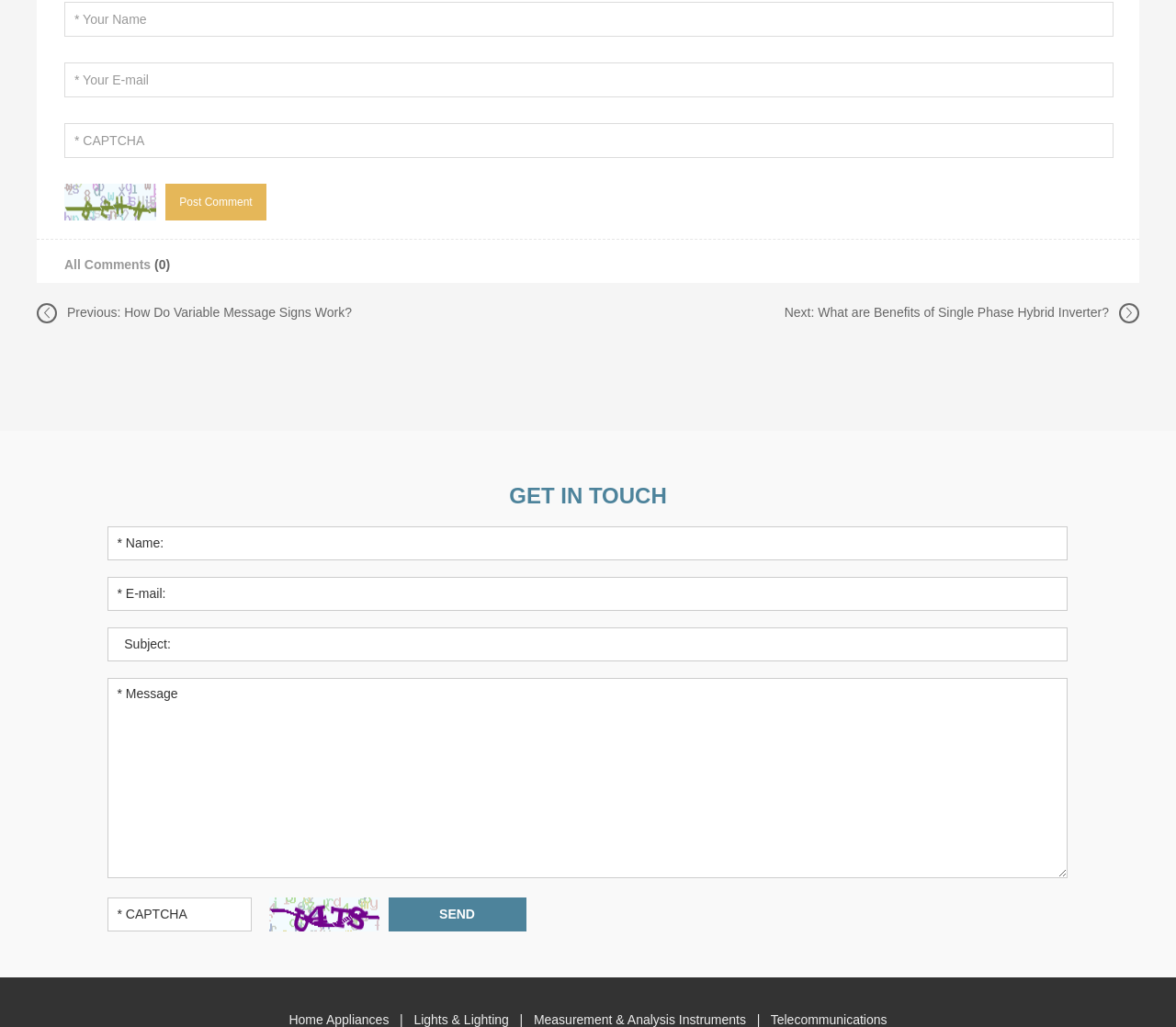Specify the bounding box coordinates of the region I need to click to perform the following instruction: "Click the 'Post Comment' button". The coordinates must be four float numbers in the range of 0 to 1, i.e., [left, top, right, bottom].

[0.141, 0.179, 0.227, 0.215]